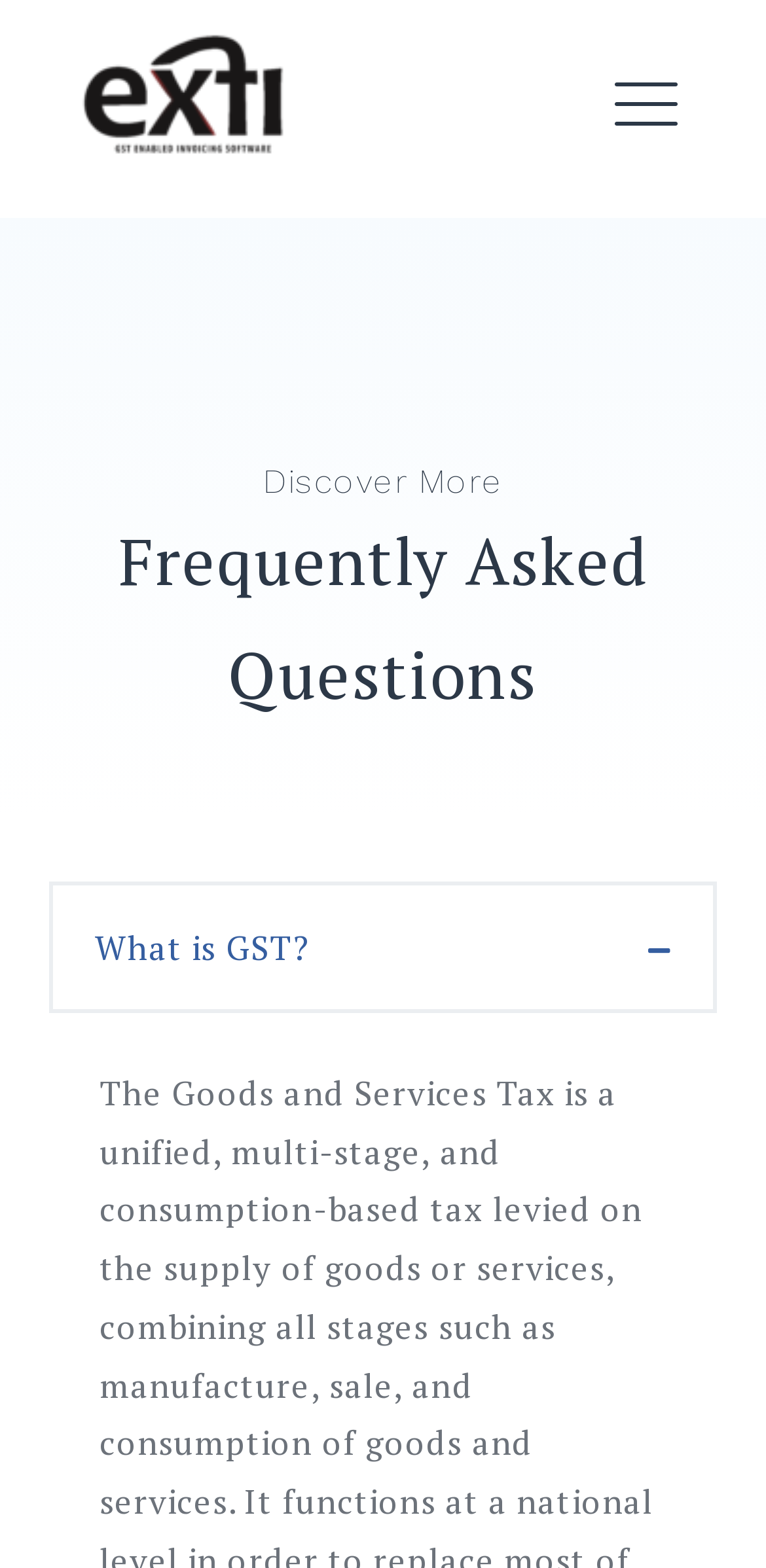Using the format (top-left x, top-left y, bottom-right x, bottom-right y), provide the bounding box coordinates for the described UI element. All values should be floating point numbers between 0 and 1: Contact

[0.064, 0.391, 0.936, 0.463]